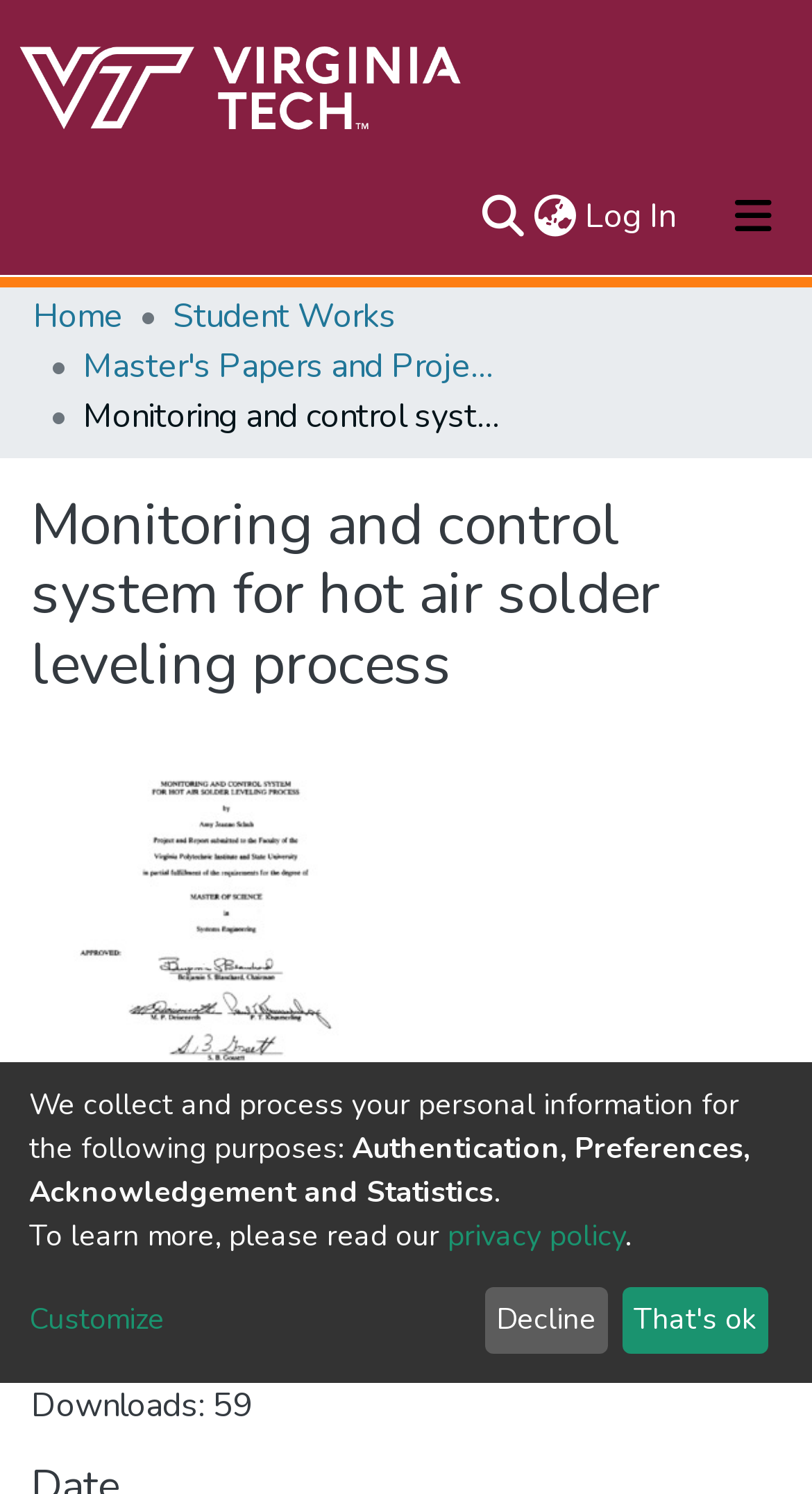Bounding box coordinates must be specified in the format (top-left x, top-left y, bottom-right x, bottom-right y). All values should be floating point numbers between 0 and 1. What are the bounding box coordinates of the UI element described as: Customize

[0.036, 0.869, 0.579, 0.898]